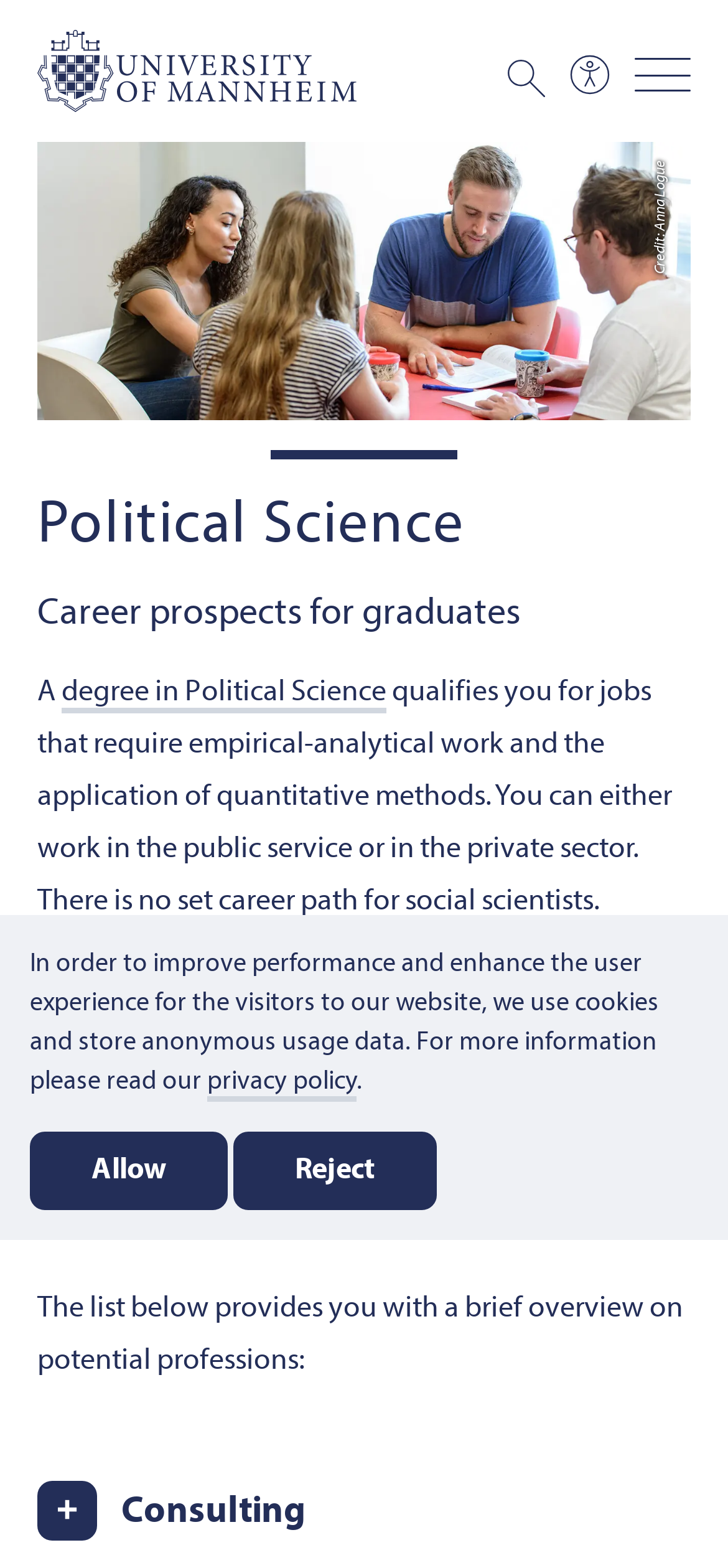What is the purpose of the 'Allow' and 'Reject' buttons?
Answer the question based on the image using a single word or a brief phrase.

To manage cookies